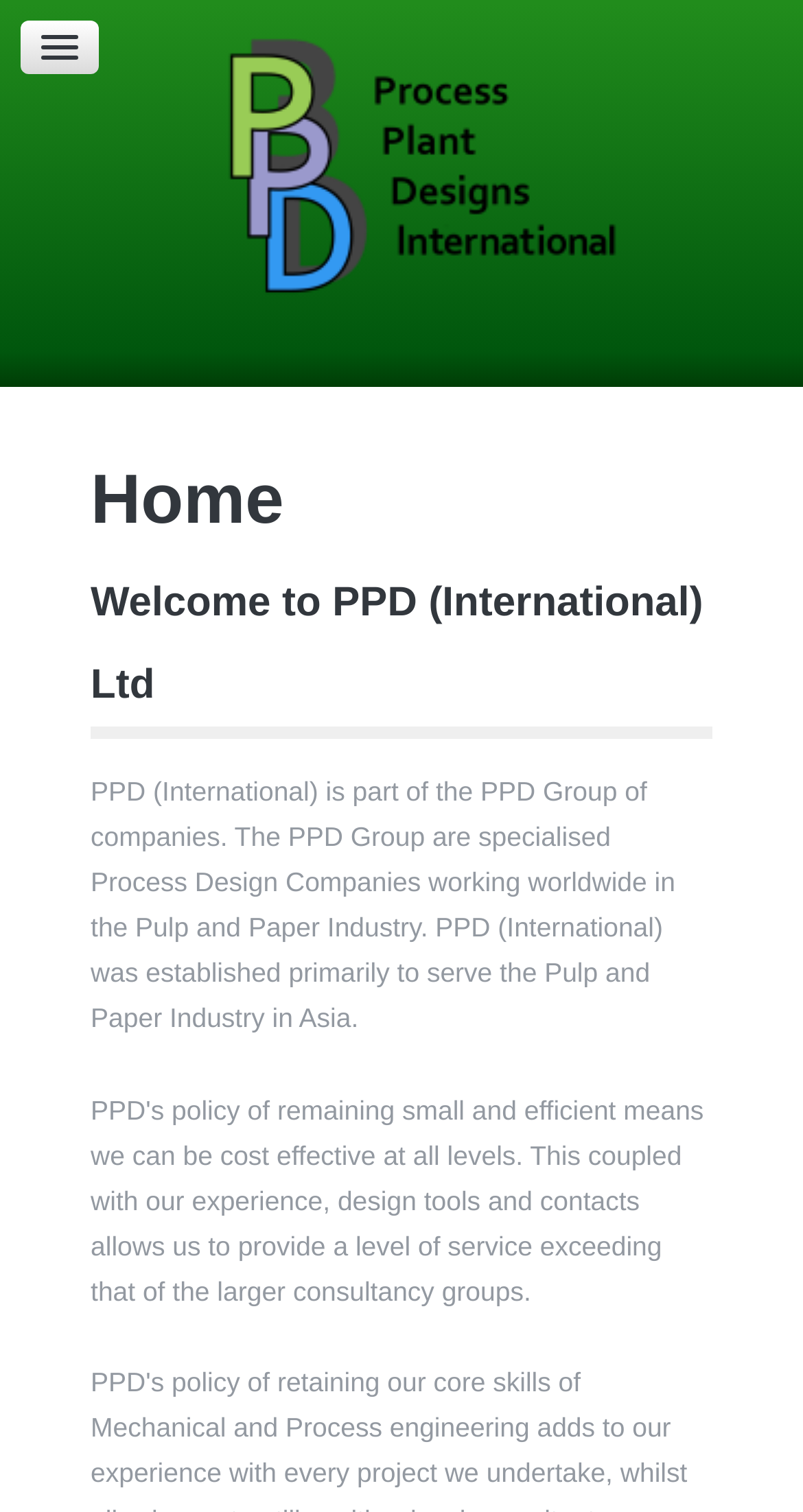Reply to the question below using a single word or brief phrase:
What industry does PPD (International) serve?

Pulp and Paper